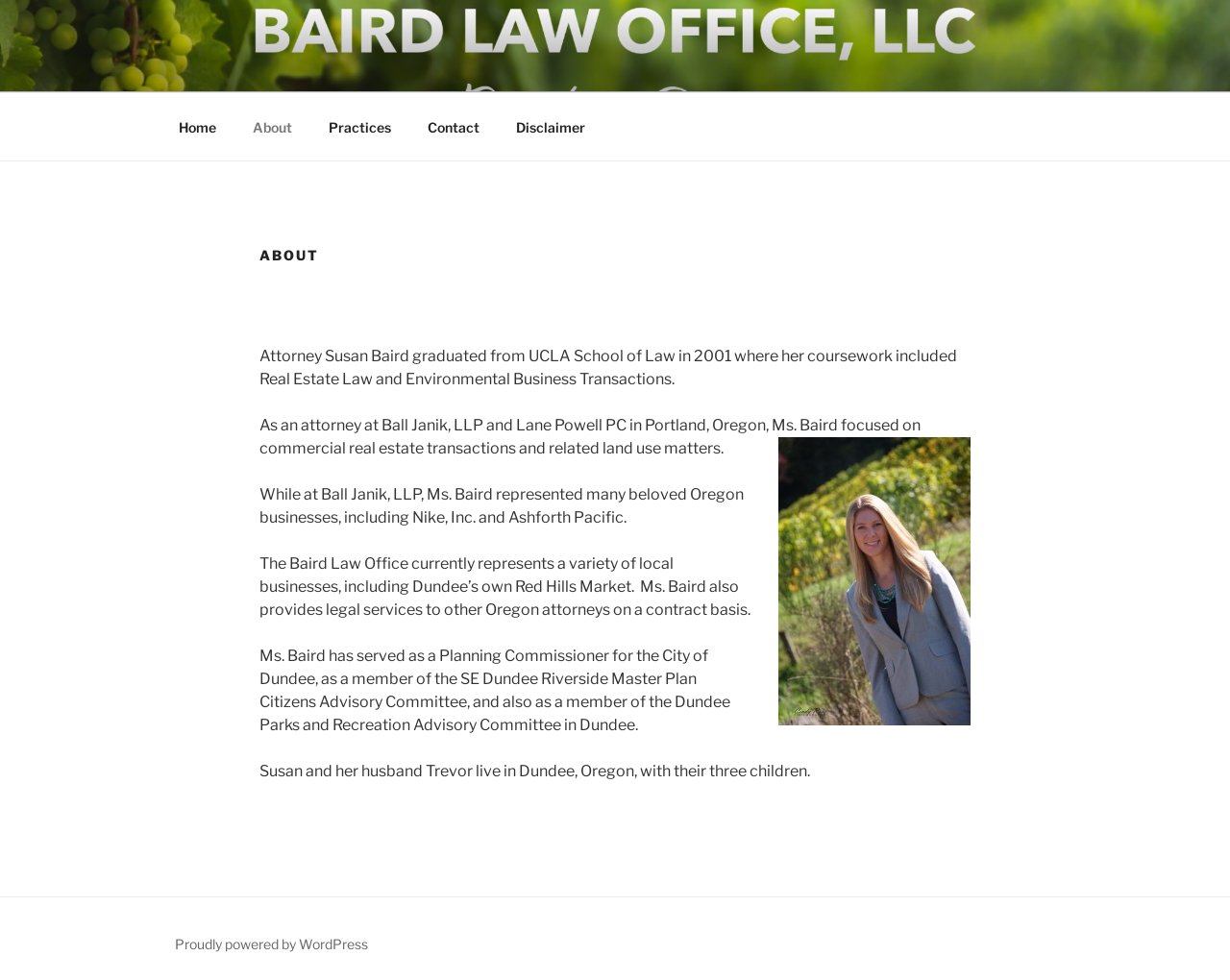Give the bounding box coordinates for this UI element: "Baird Law Office, LLC". The coordinates should be four float numbers between 0 and 1, arranged as [left, top, right, bottom].

[0.147, 0.047, 0.538, 0.09]